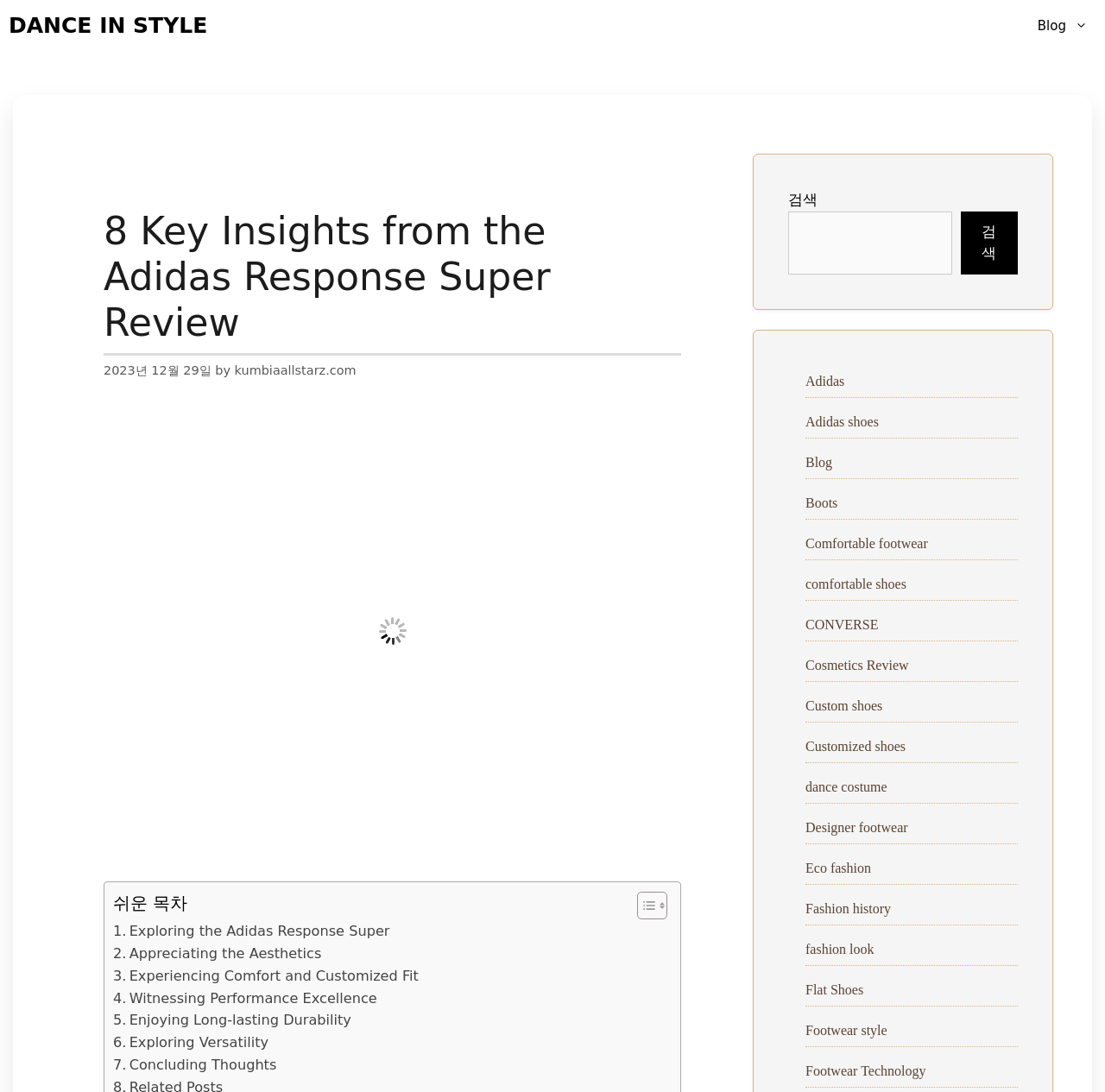Respond with a single word or short phrase to the following question: 
What is the text of the image under the header 'Content'?

Unraveling the Magic of Adidas Response Super: A Comprehensive Review